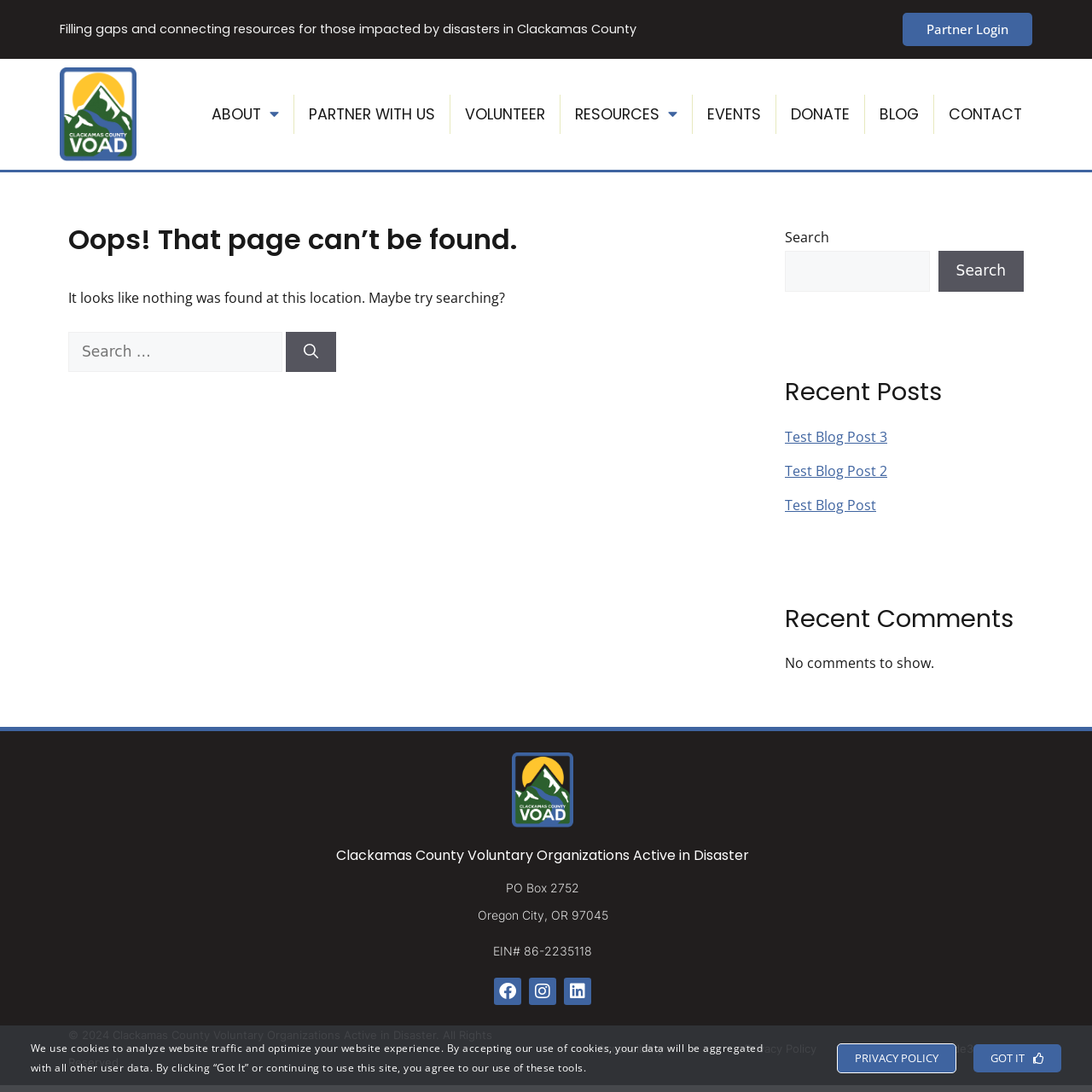Please identify the bounding box coordinates of the element's region that I should click in order to complete the following instruction: "Read recent blog posts". The bounding box coordinates consist of four float numbers between 0 and 1, i.e., [left, top, right, bottom].

[0.719, 0.392, 0.812, 0.409]